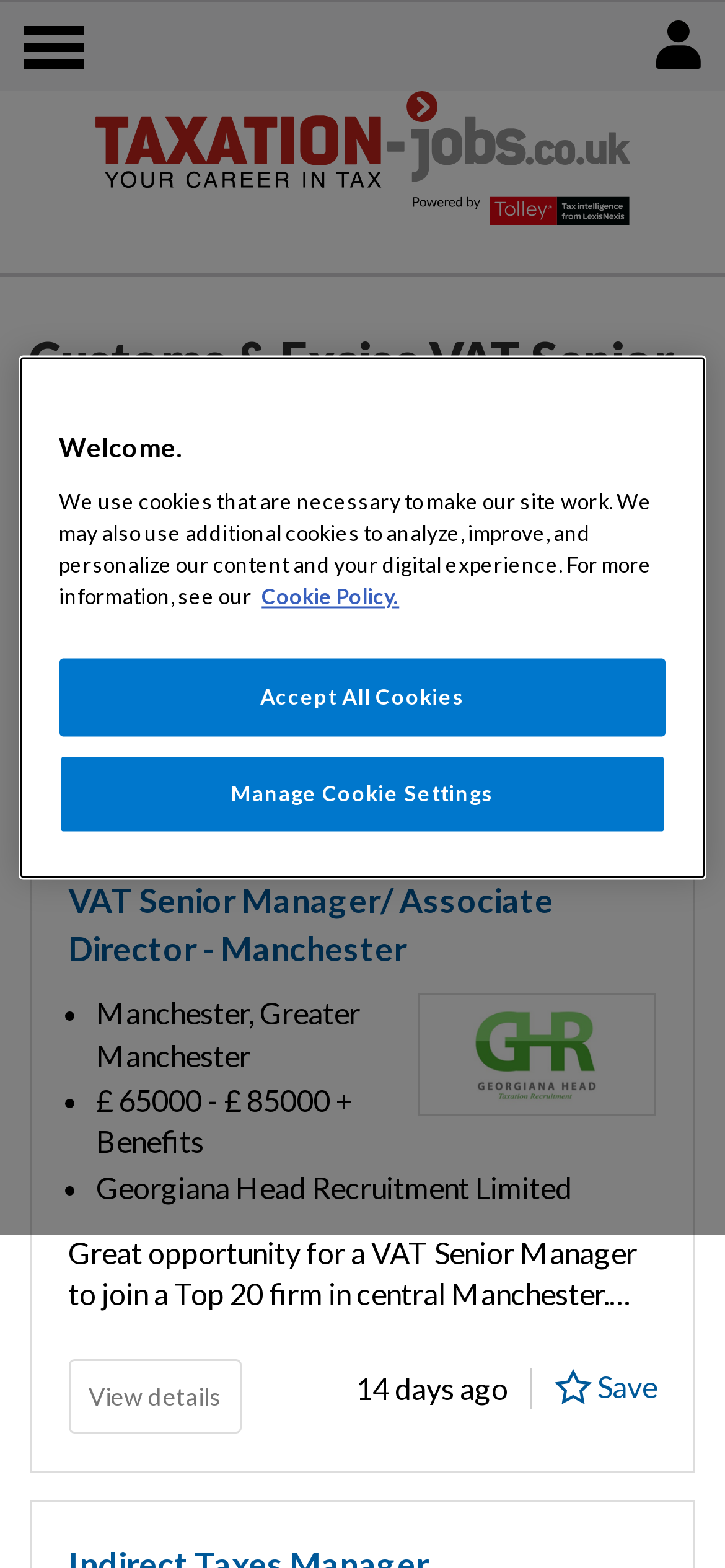Respond to the question below with a single word or phrase:
What is the location of the first job result?

Manchester